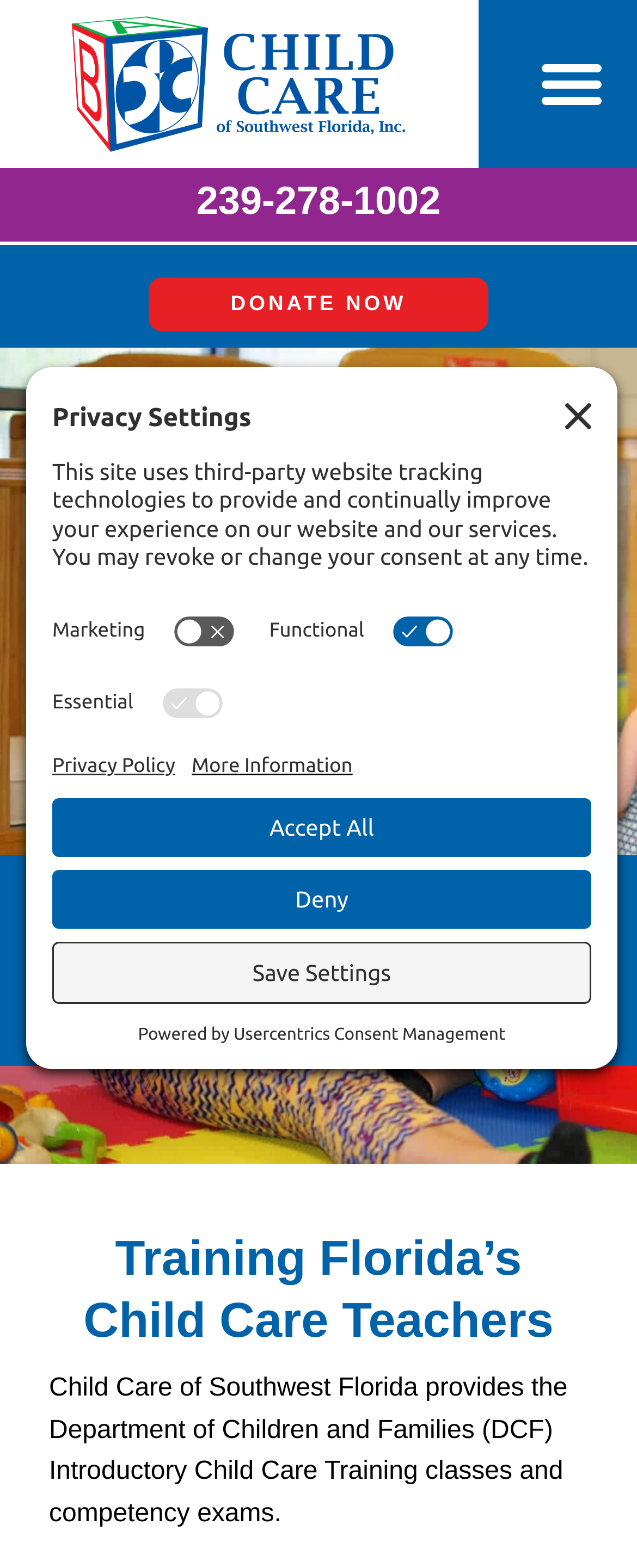Using the webpage screenshot, locate the HTML element that fits the following description and provide its bounding box: "Cahoots Festival".

None